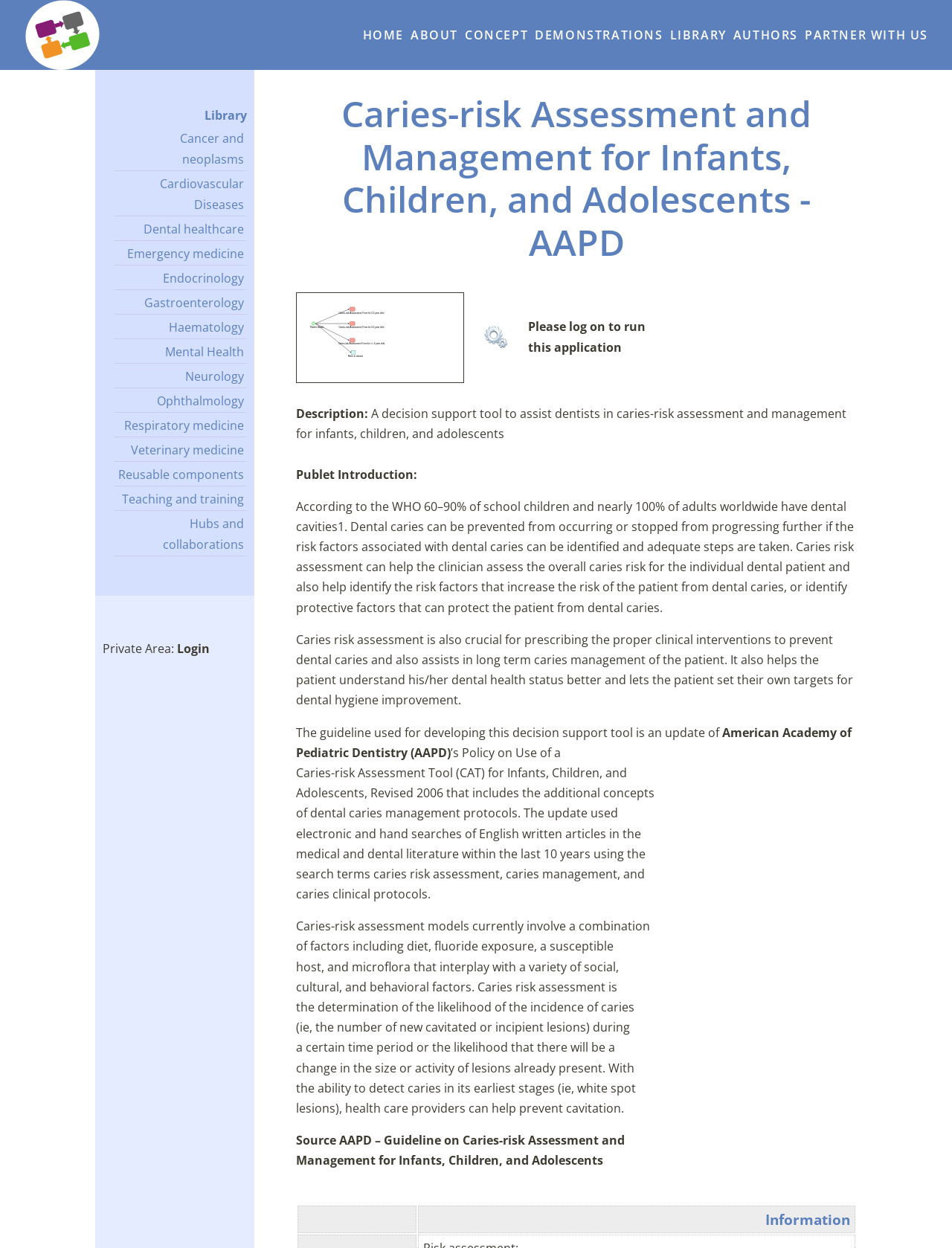Please identify the bounding box coordinates of the clickable element to fulfill the following instruction: "Click on the Guideline on Caries-risk Assessment and Management for Infants, Children, and Adolescents link". The coordinates should be four float numbers between 0 and 1, i.e., [left, top, right, bottom].

[0.311, 0.907, 0.656, 0.936]